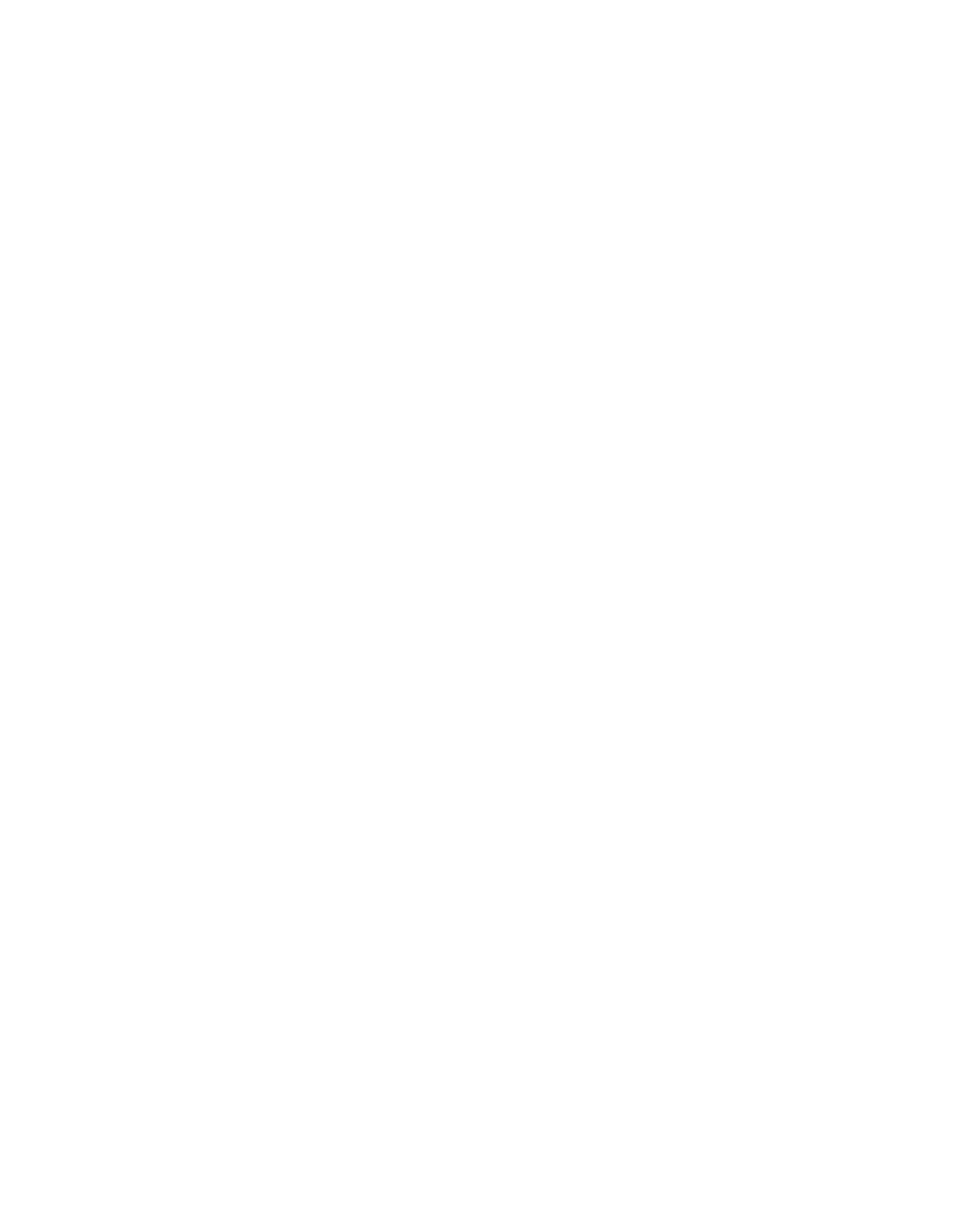Please mark the clickable region by giving the bounding box coordinates needed to complete this instruction: "Subscribe to the newsletter".

[0.331, 0.248, 0.669, 0.324]